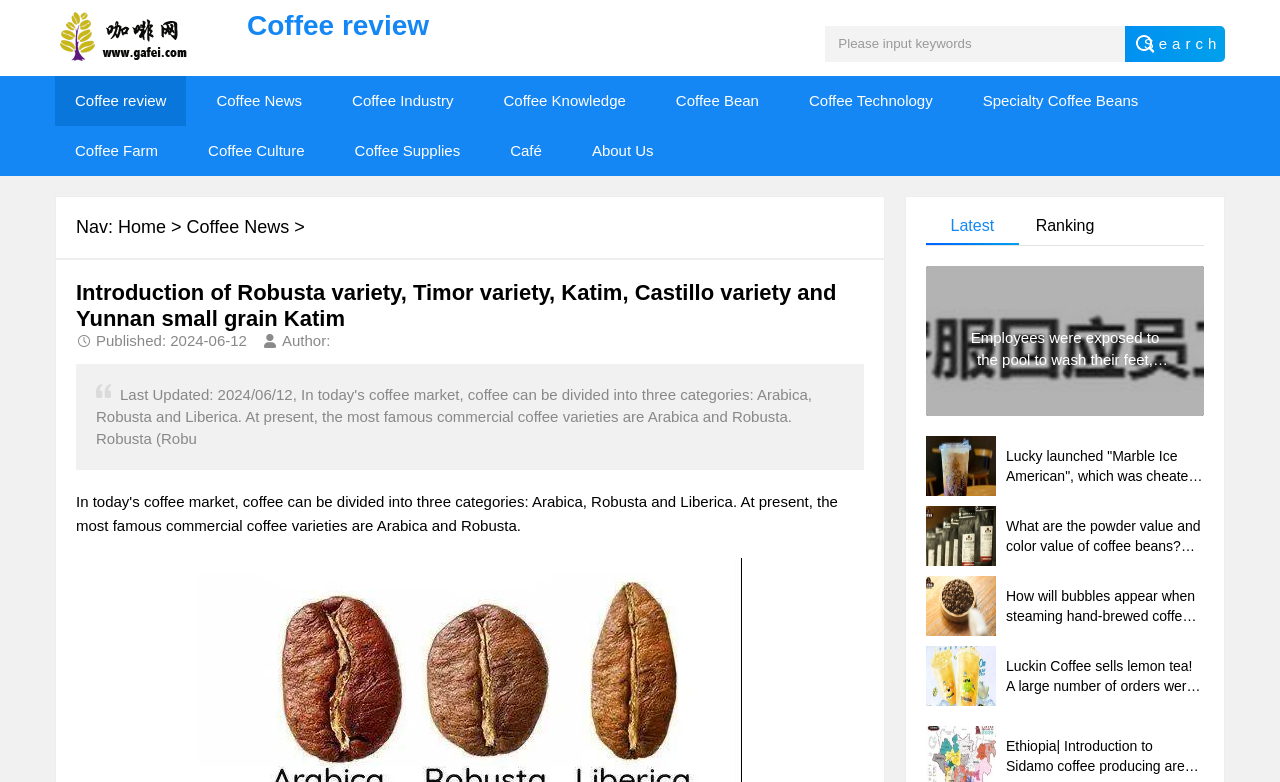Determine which piece of text is the heading of the webpage and provide it.

Introduction of Robusta variety, Timor variety, Katim, Castillo variety and Yunnan small grain Katim